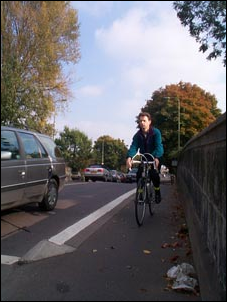What season is depicted in the image?
Please answer the question as detailed as possible based on the image.

The image shows trees with orange and yellow leaves, which is a characteristic of autumn foliage, indicating that the season depicted in the image is autumn.